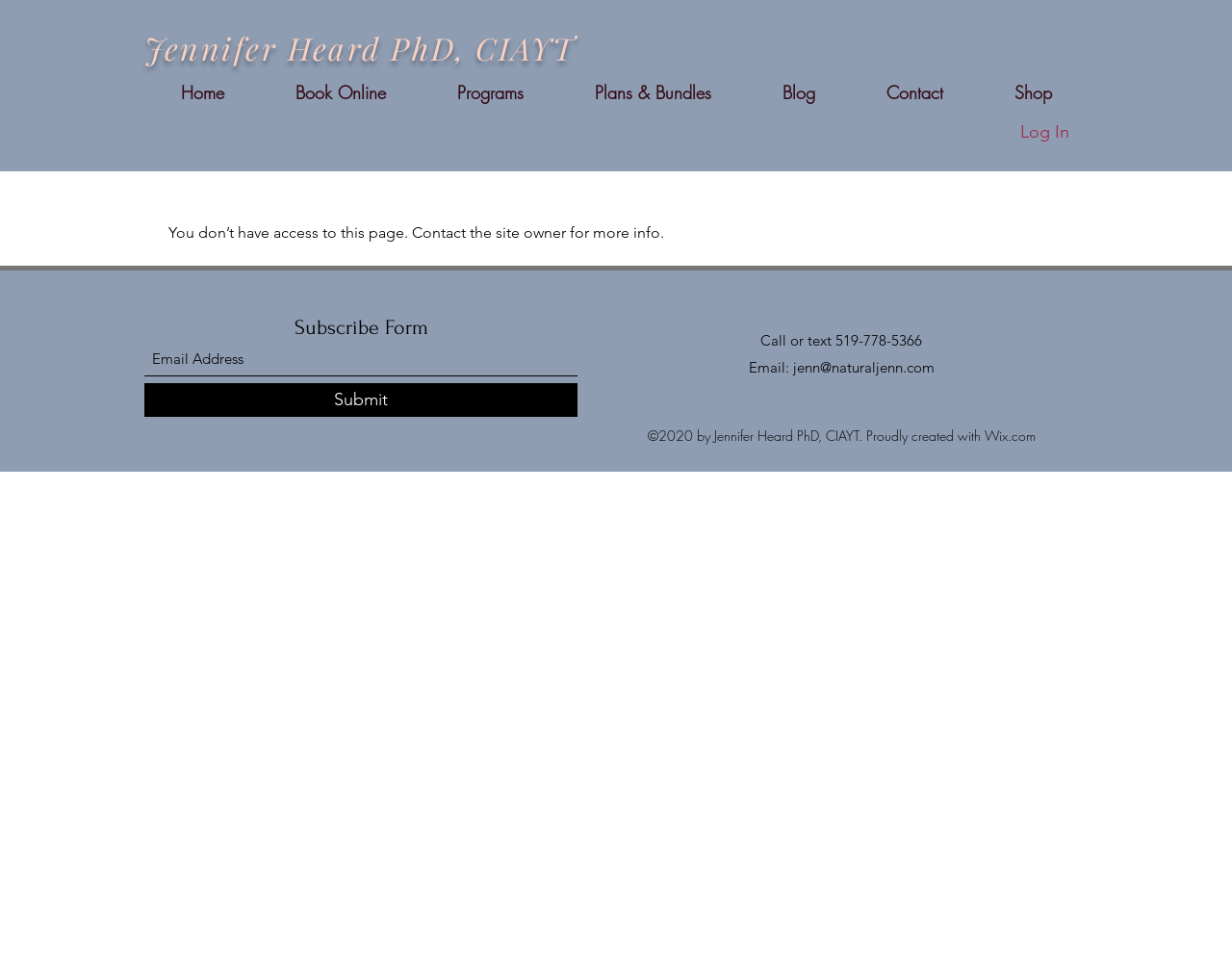Locate the bounding box coordinates of the area you need to click to fulfill this instruction: 'Click the Home link'. The coordinates must be in the form of four float numbers ranging from 0 to 1: [left, top, right, bottom].

[0.117, 0.075, 0.211, 0.114]